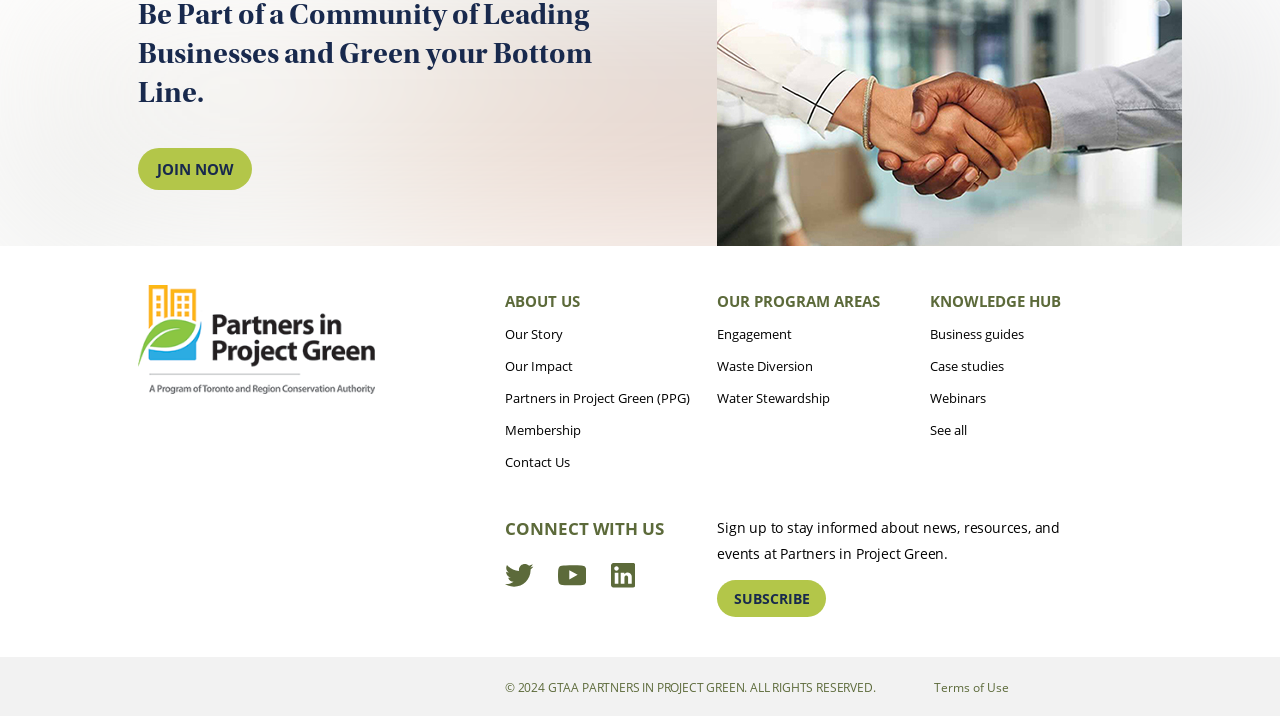What is the copyright year of the webpage?
Provide a well-explained and detailed answer to the question.

The copyright year can be found at the bottom of the webpage in the text '© 2024 GTAA PARTNERS IN PROJECT GREEN. ALL RIGHTS RESERVED.'